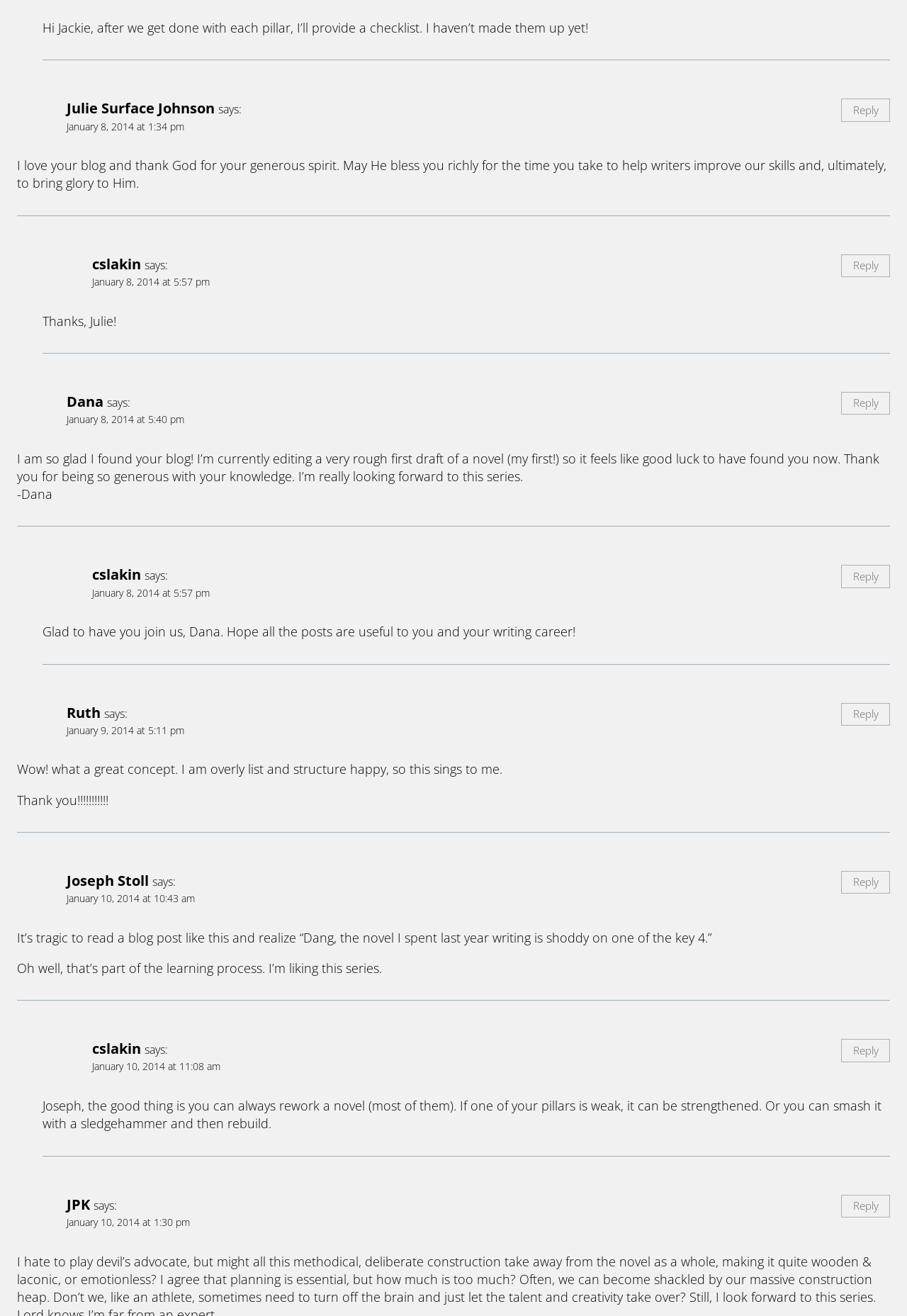Who responded to Julie Surface Johnson's comment?
Provide a short answer using one word or a brief phrase based on the image.

cslakin